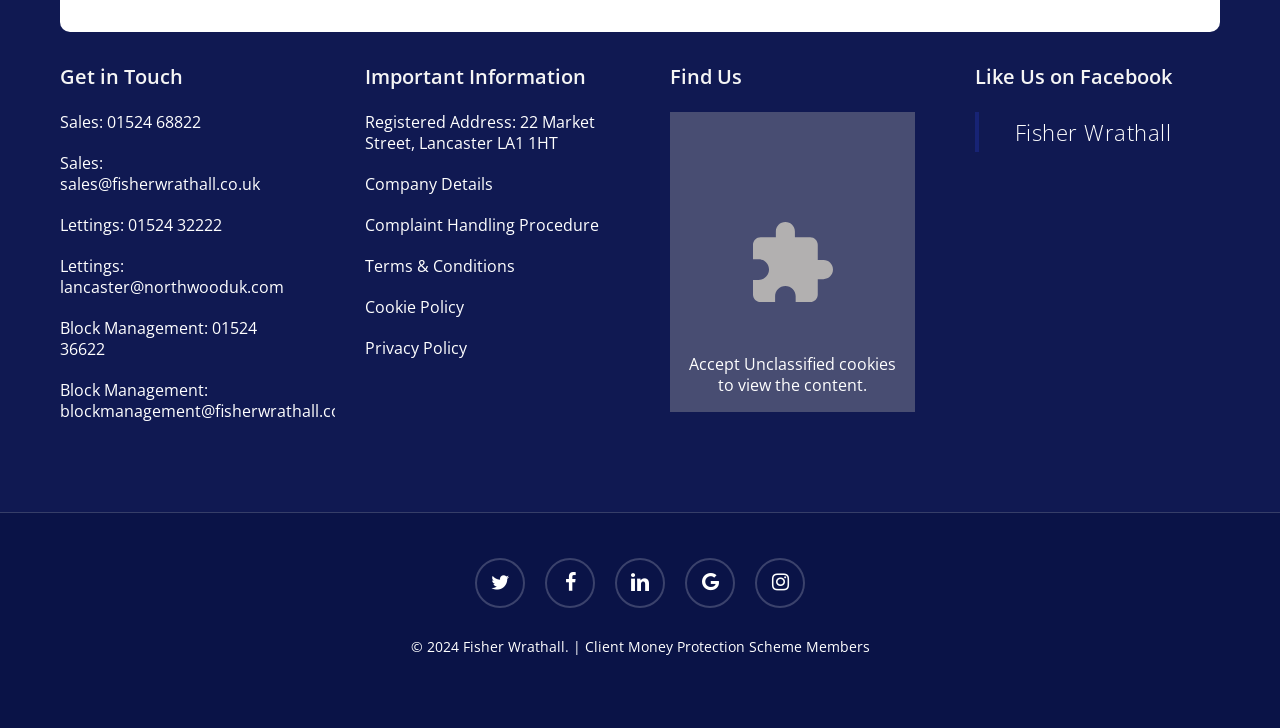Locate the bounding box coordinates of the element that should be clicked to execute the following instruction: "Call the sales department".

[0.084, 0.153, 0.157, 0.183]